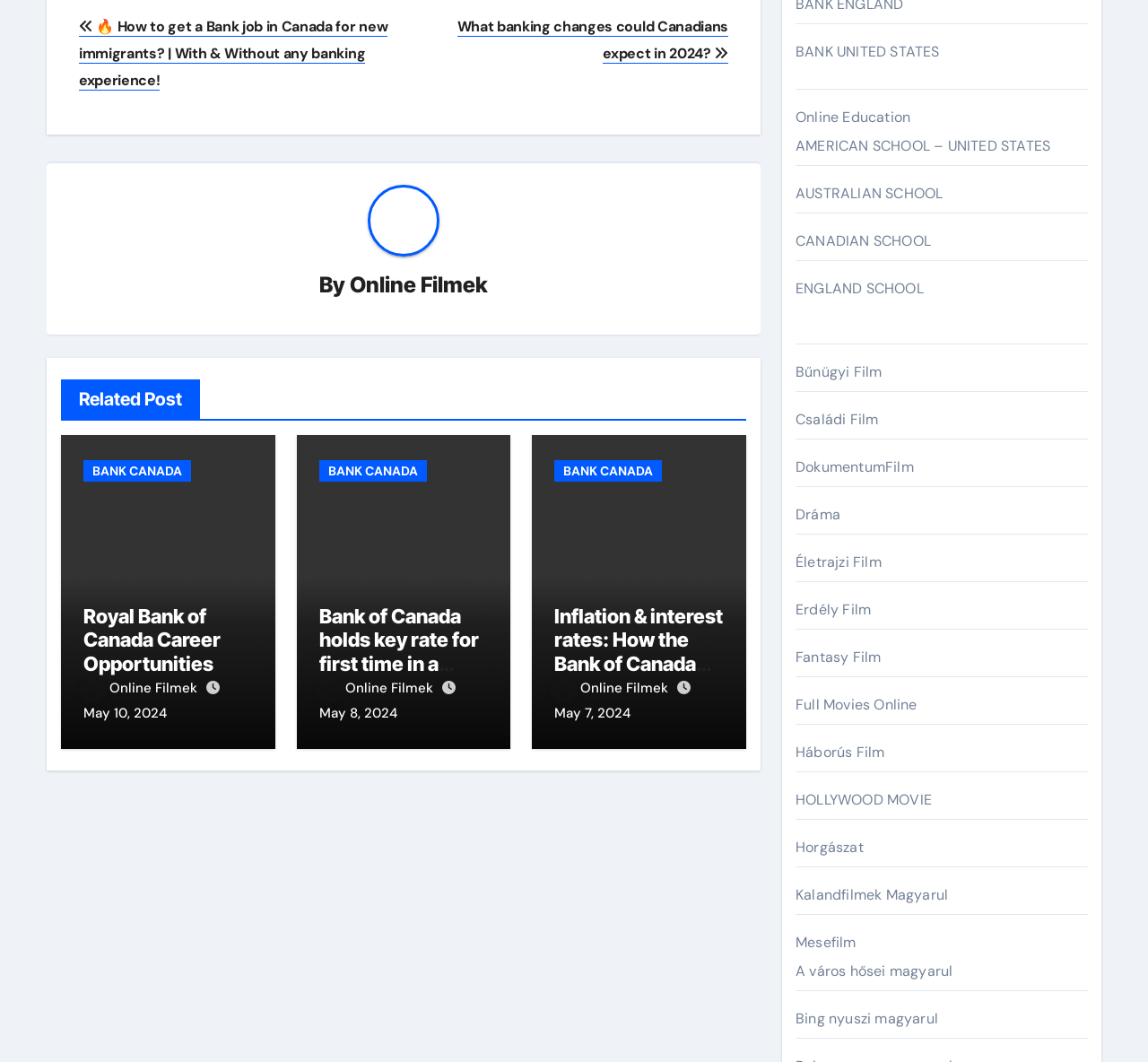Extract the bounding box of the UI element described as: "Dráma".

[0.693, 0.475, 0.732, 0.493]